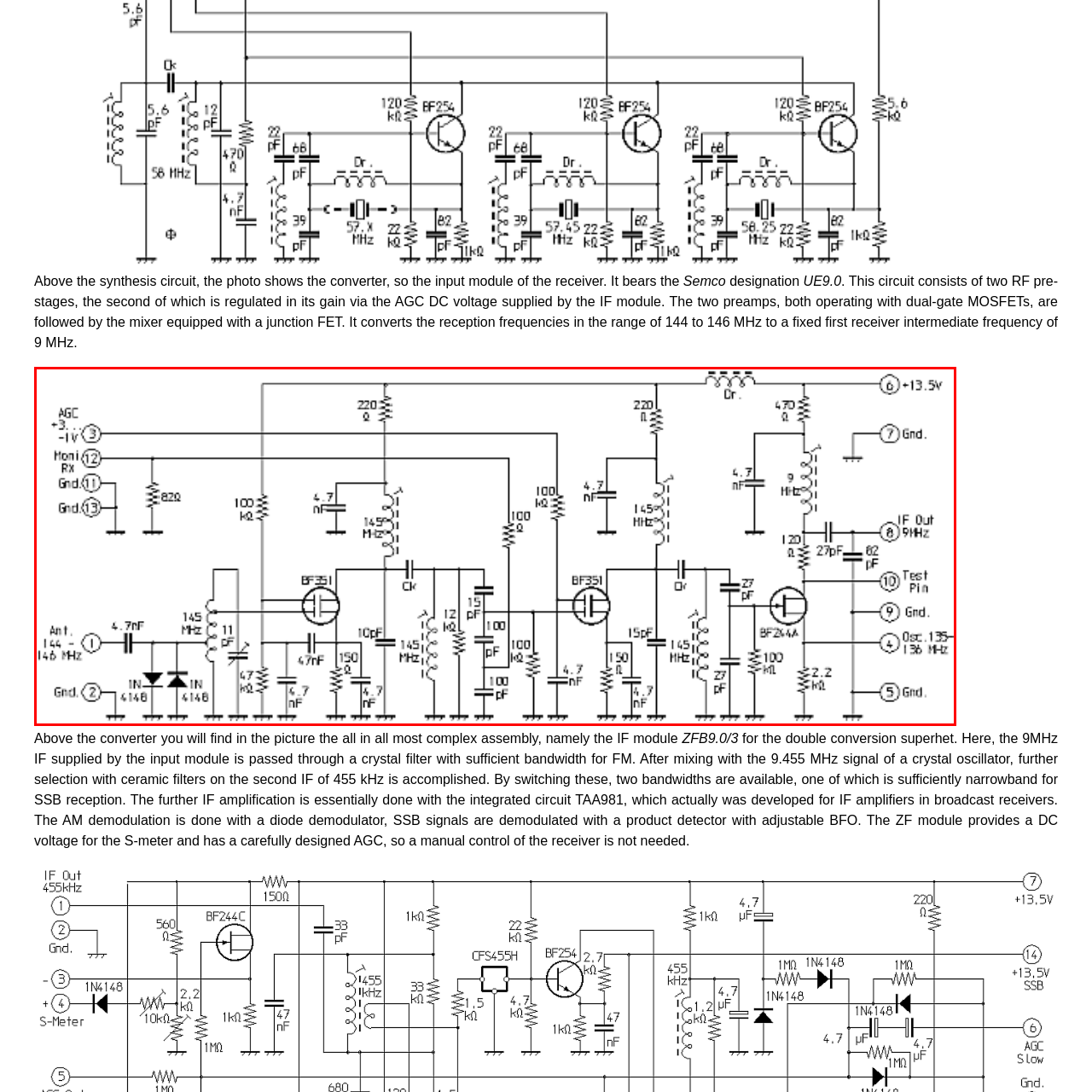What is the purpose of the crystal filter system?  
Observe the image highlighted by the red bounding box and supply a detailed response derived from the visual information in the image.

The crystal filter system is strategically placed in the circuit to support the functionality of the receiver frontend UE9.0, particularly for further signal selection at multiple stages, ensuring effective radio communications.